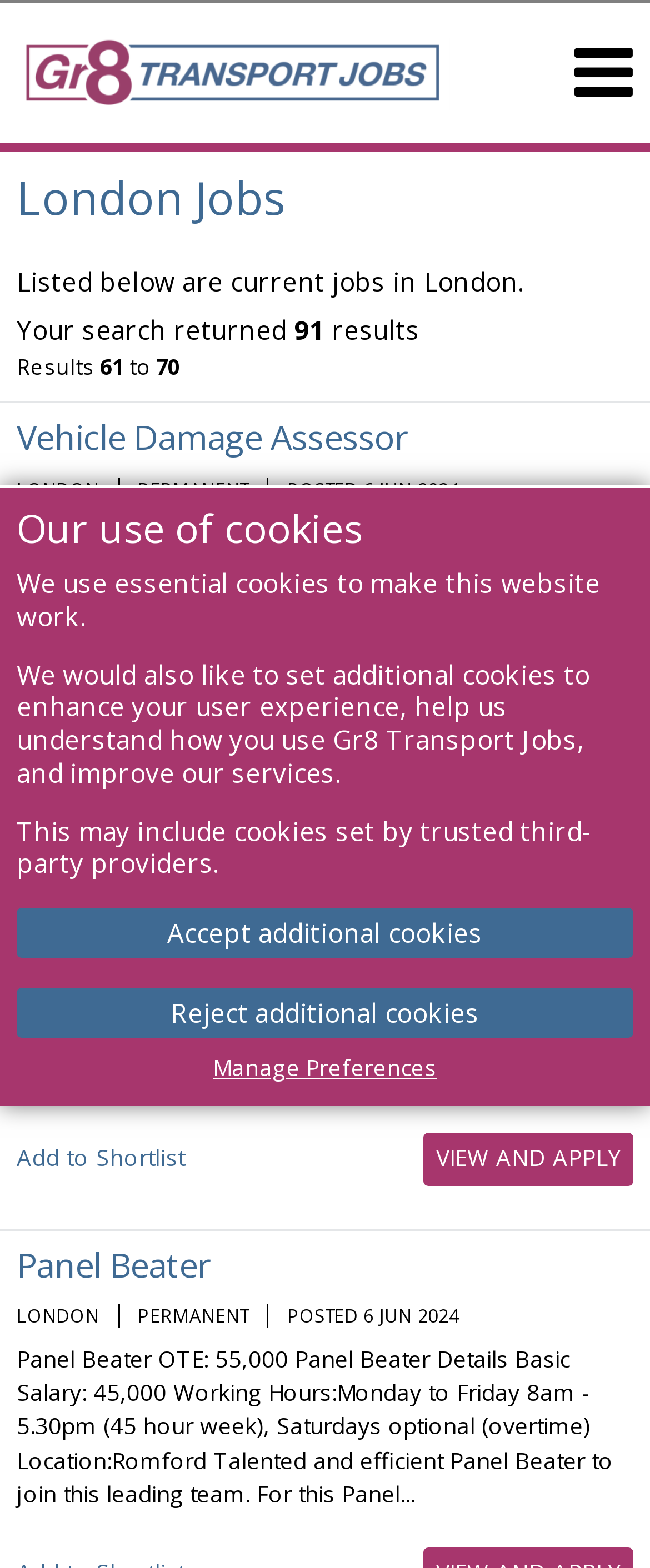Please determine the bounding box coordinates of the element's region to click for the following instruction: "Add to Shortlist".

[0.026, 0.465, 0.285, 0.483]